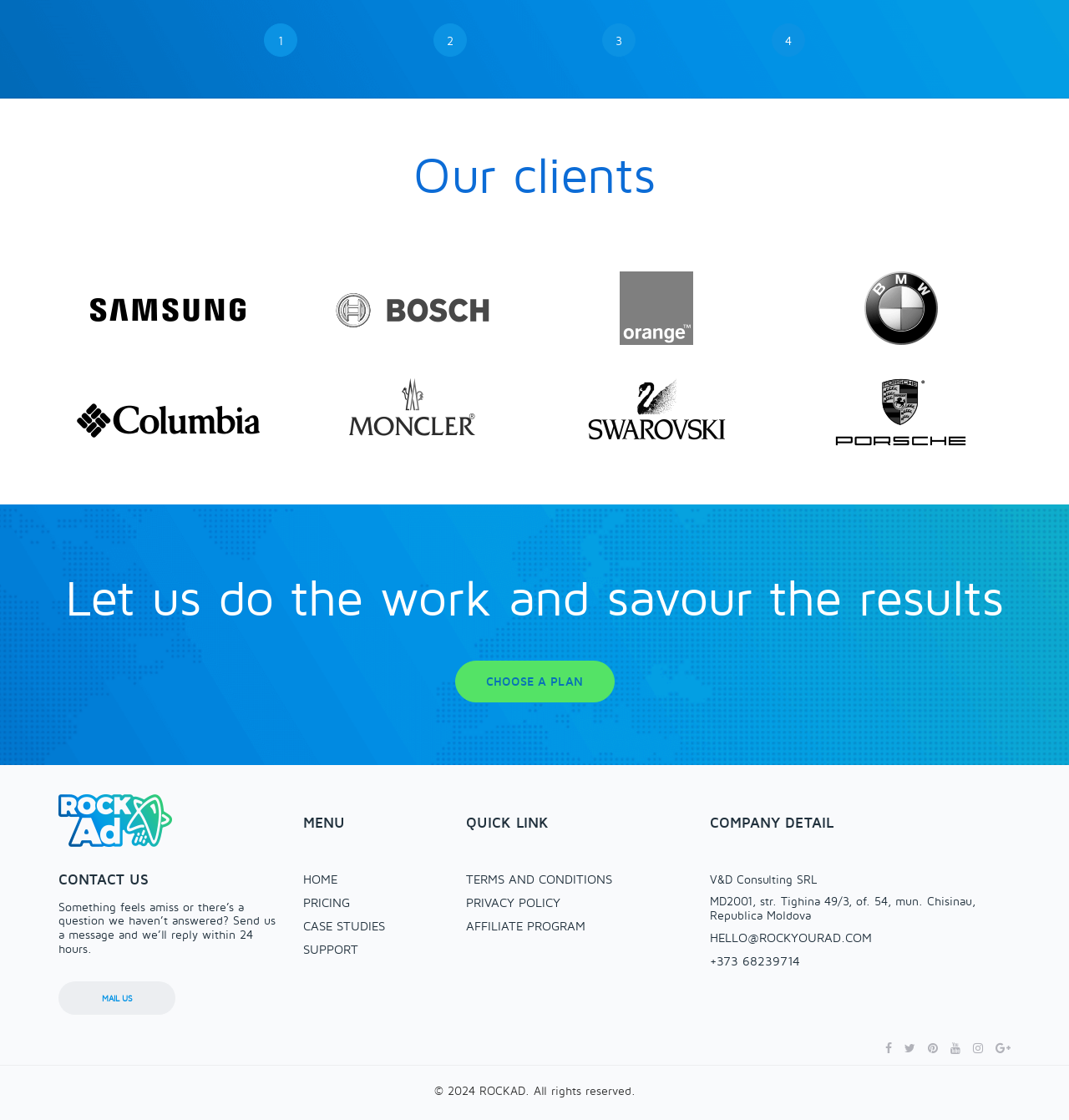Identify the bounding box coordinates for the UI element described as: "Case Studies". The coordinates should be provided as four floats between 0 and 1: [left, top, right, bottom].

[0.283, 0.821, 0.412, 0.832]